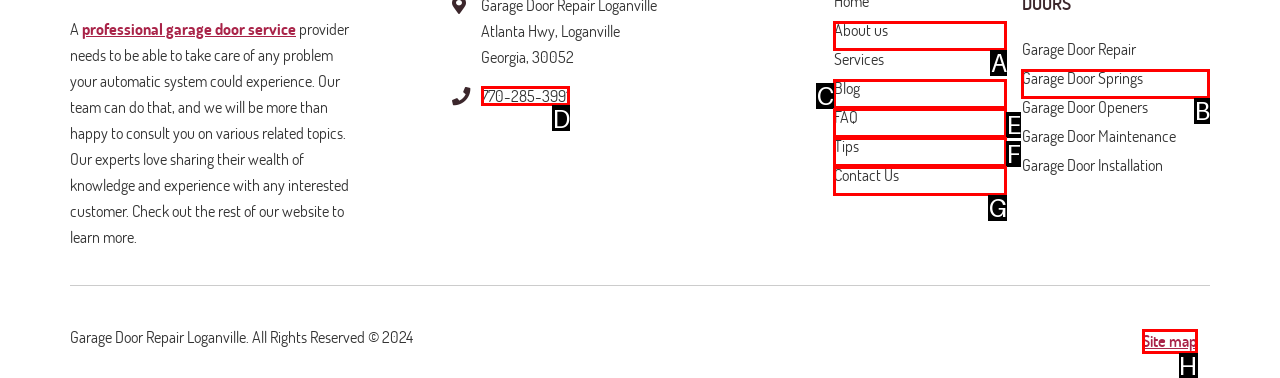Choose the HTML element to click for this instruction: translate from Corsican to Kurdish Answer with the letter of the correct choice from the given options.

None